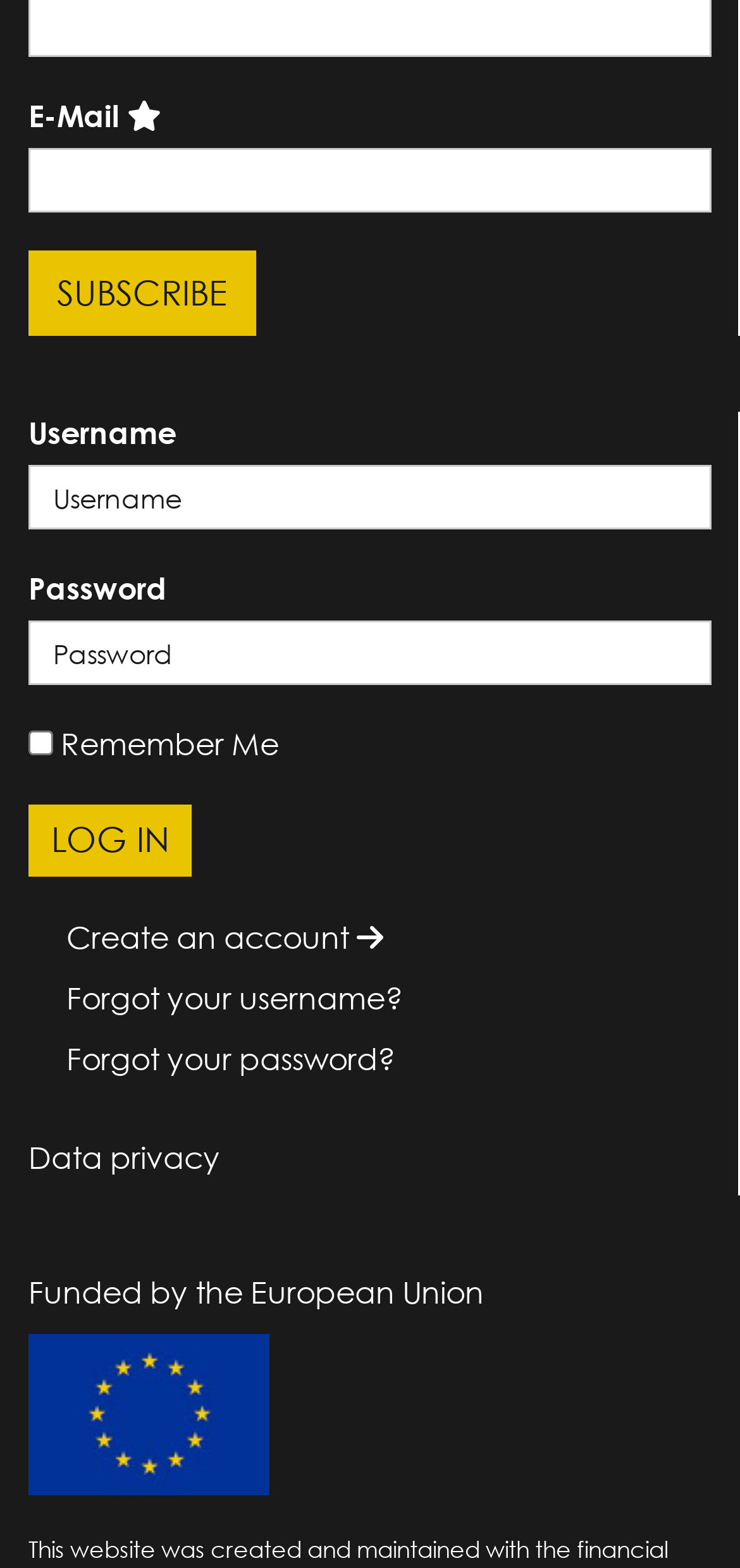How many links are there for password recovery?
Provide a detailed and extensive answer to the question.

There are two links, 'Forgot your username?' and 'Forgot your password?', which are used to recover forgotten login credentials.